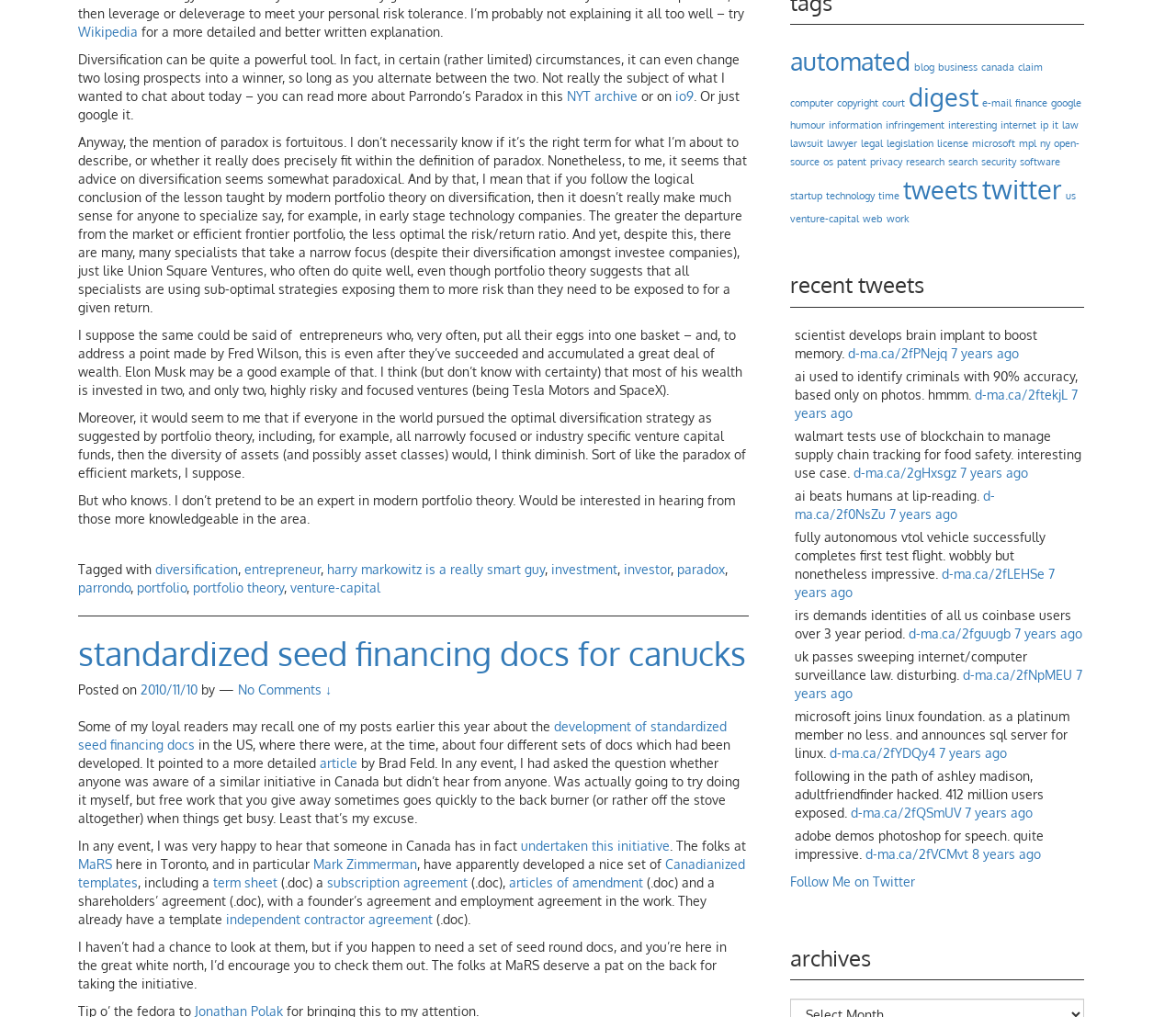Based on the provided description, "venture-capital", find the bounding box of the corresponding UI element in the screenshot.

[0.247, 0.57, 0.323, 0.586]